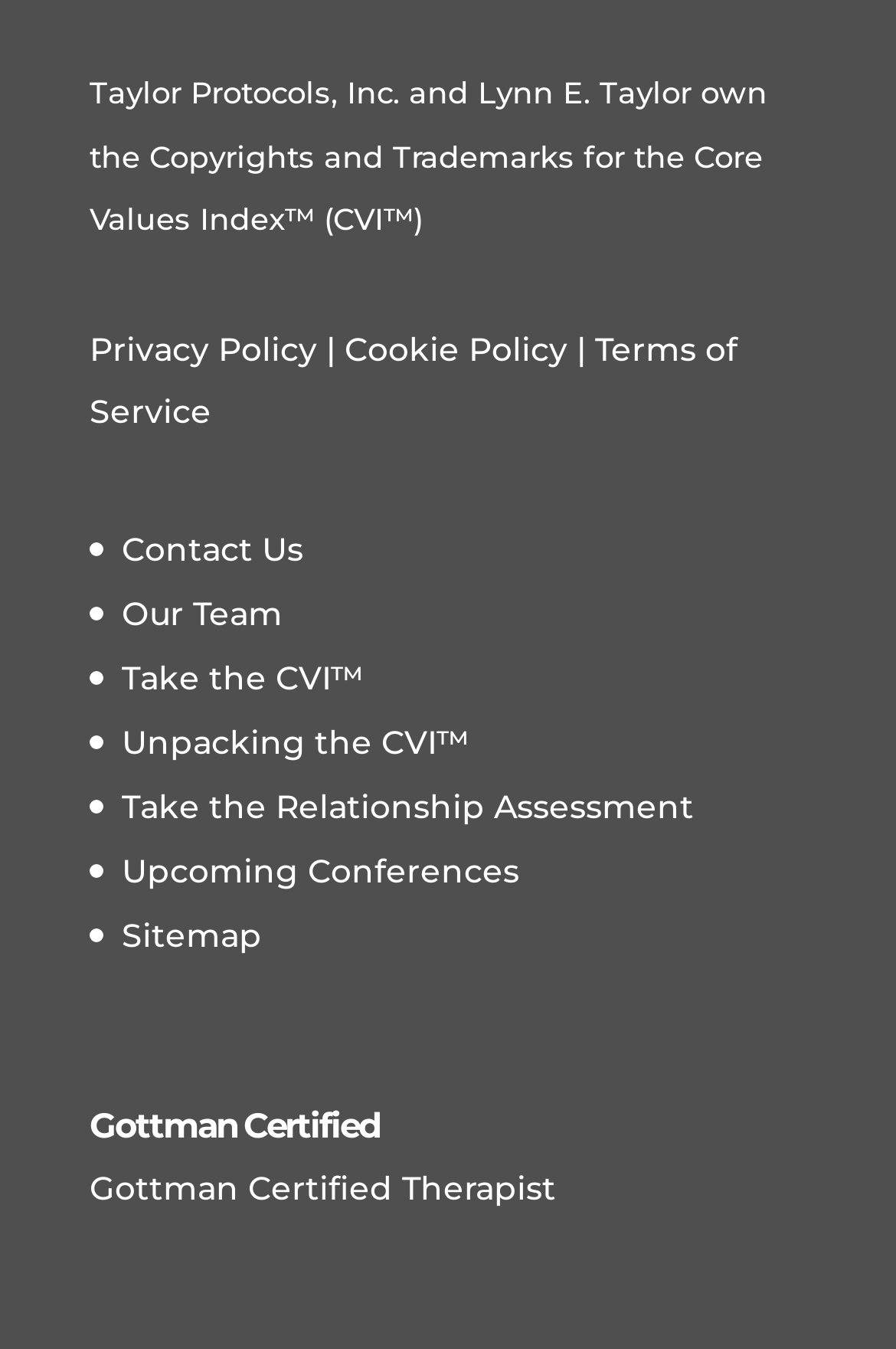Reply to the question with a brief word or phrase: What is the name of the assessment that can be taken on the webpage?

CVI